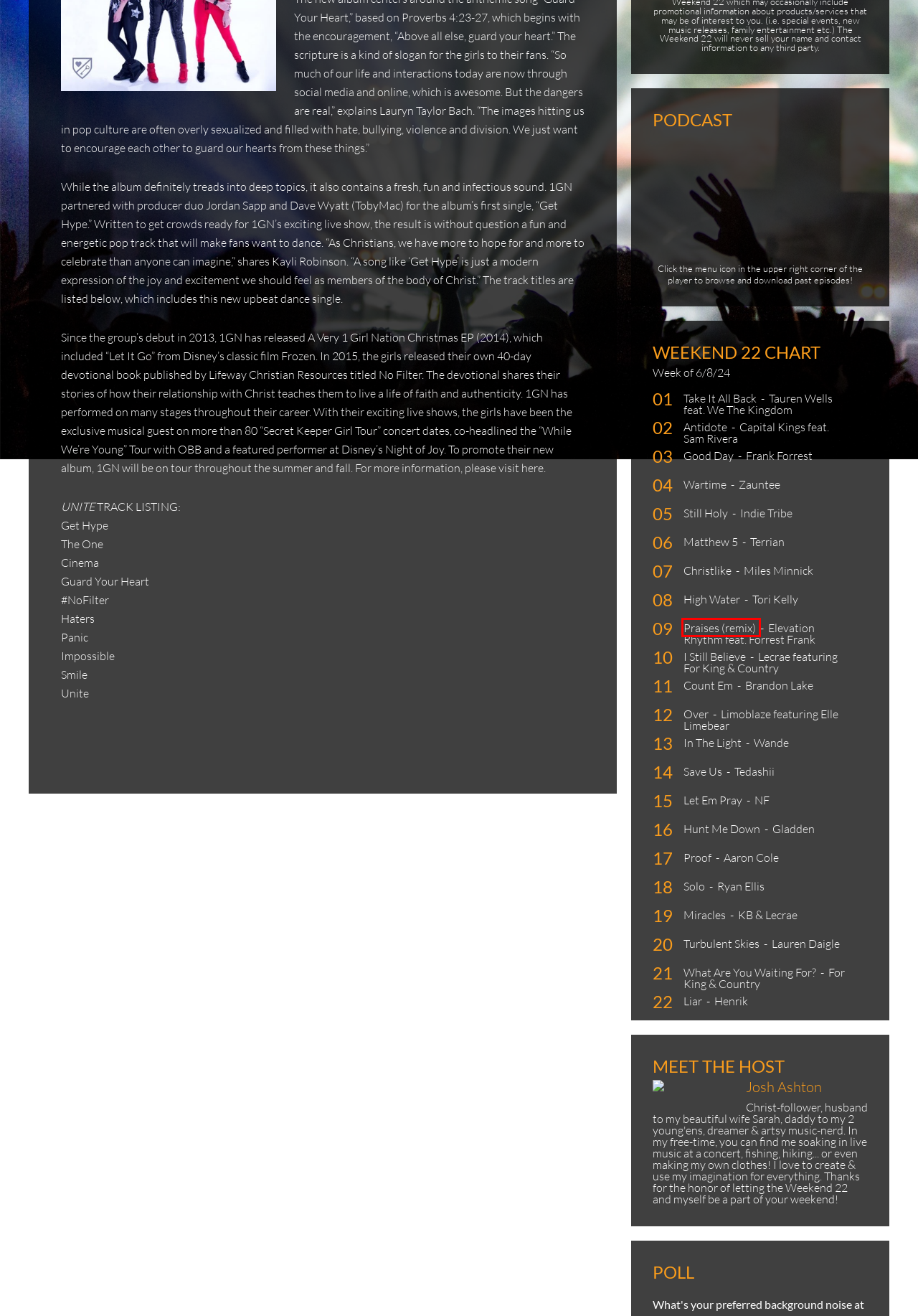After examining the screenshot of a webpage with a red bounding box, choose the most accurate webpage description that corresponds to the new page after clicking the element inside the red box. Here are the candidates:
A. Official Zauntee | Rookie of the Year Tour
B. ELEVATION RHYTHM
C. Lauren Daigle | The Complete {Self-Titled} Album Available Now
D. NF - Official Website
E. Brandon O. Lake
F. Wande | Reach Records
G. AARON COLE
H. Home - Tauren Wells

B